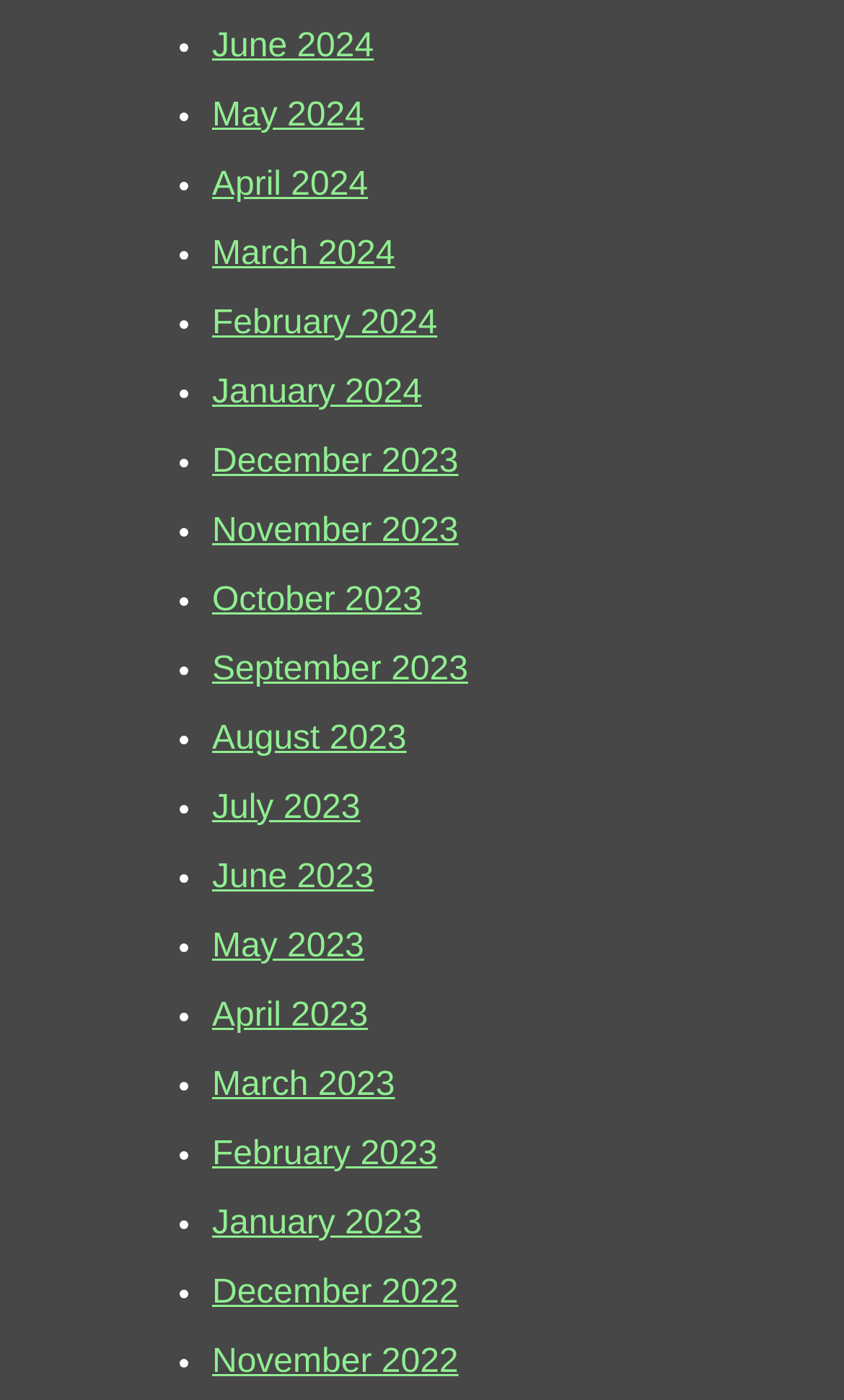What is the earliest month listed?
Please answer the question as detailed as possible.

By examining the list of links, I found that the earliest month listed is December 2022, which is located at the bottom of the list.